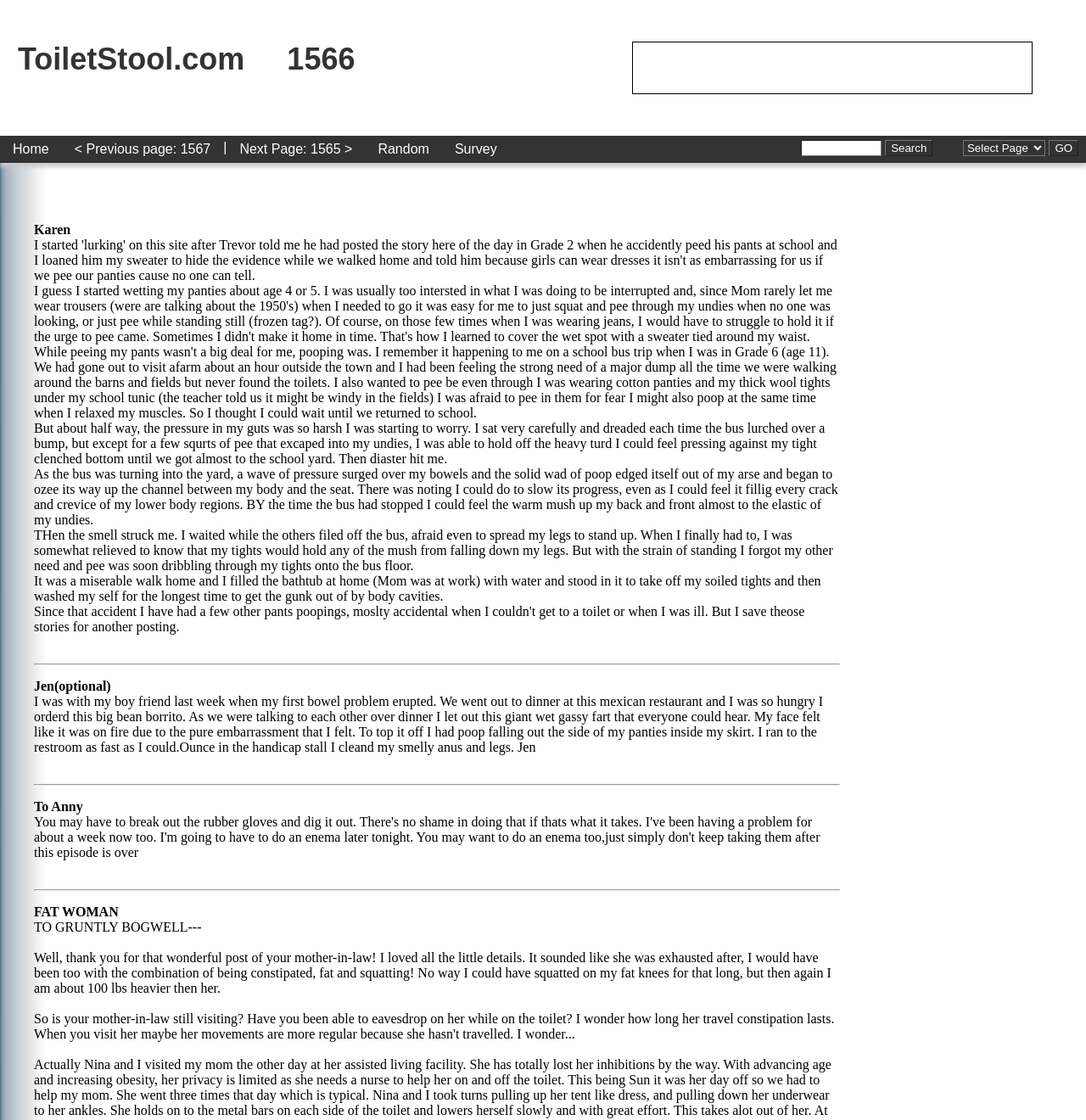Can you pinpoint the bounding box coordinates for the clickable element required for this instruction: "Go to the previous page"? The coordinates should be four float numbers between 0 and 1, i.e., [left, top, right, bottom].

[0.057, 0.121, 0.206, 0.145]